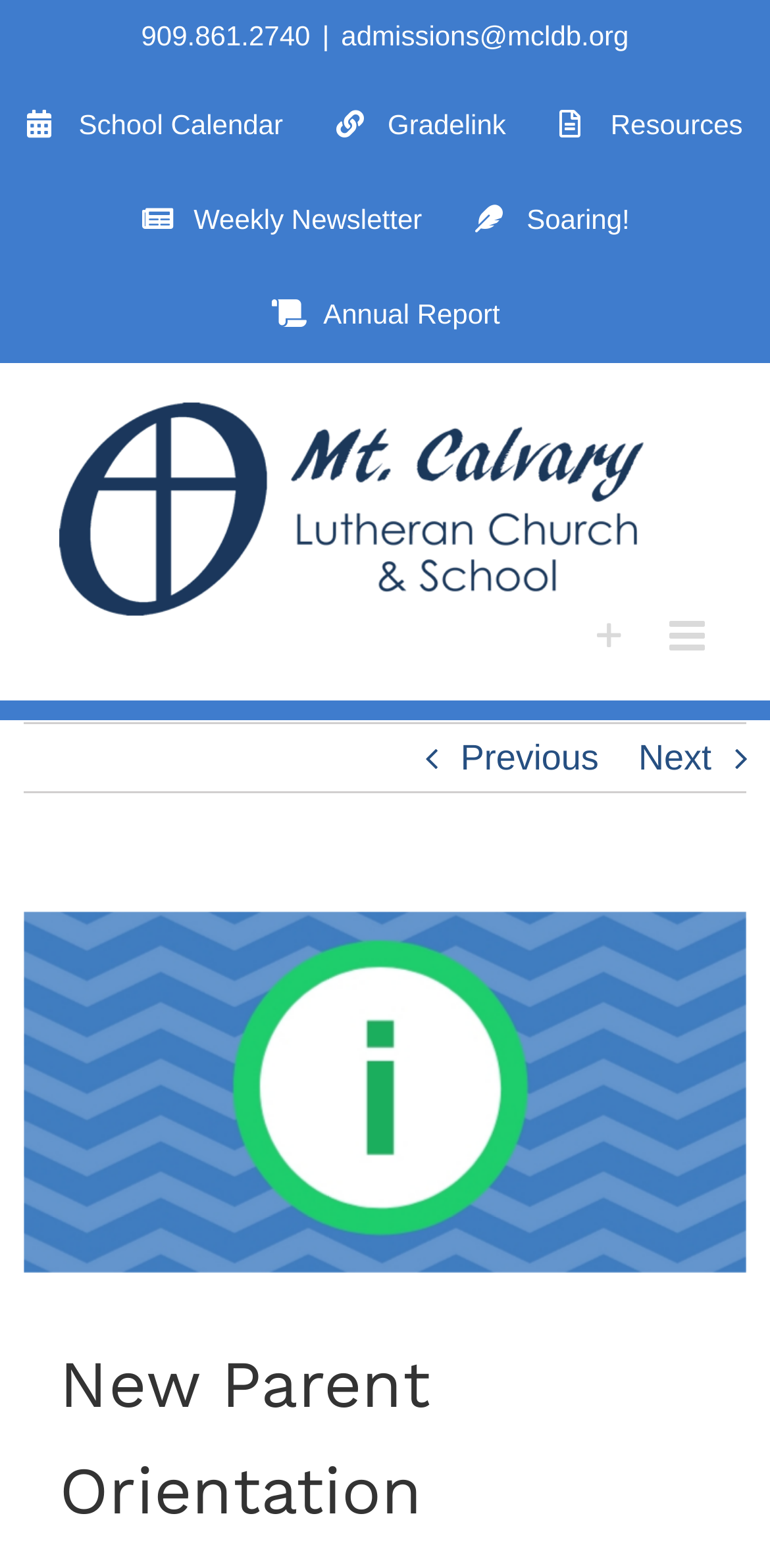Provide the bounding box coordinates of the HTML element described as: "Annual Report". The bounding box coordinates should be four float numbers between 0 and 1, i.e., [left, top, right, bottom].

[0.32, 0.17, 0.683, 0.23]